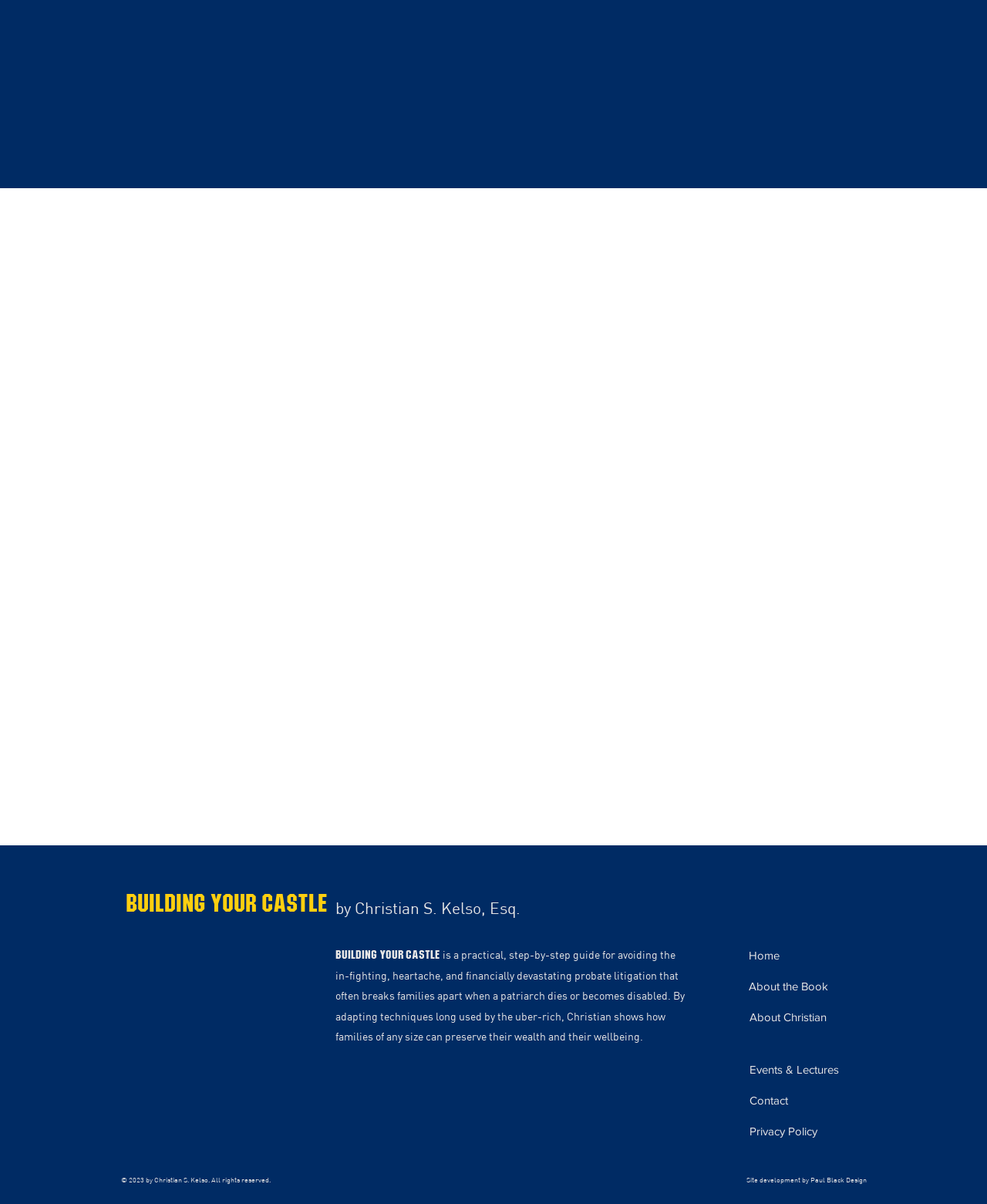Use a single word or phrase to respond to the question:
Who is the author of the book?

Christian S. Kelso, Esq.